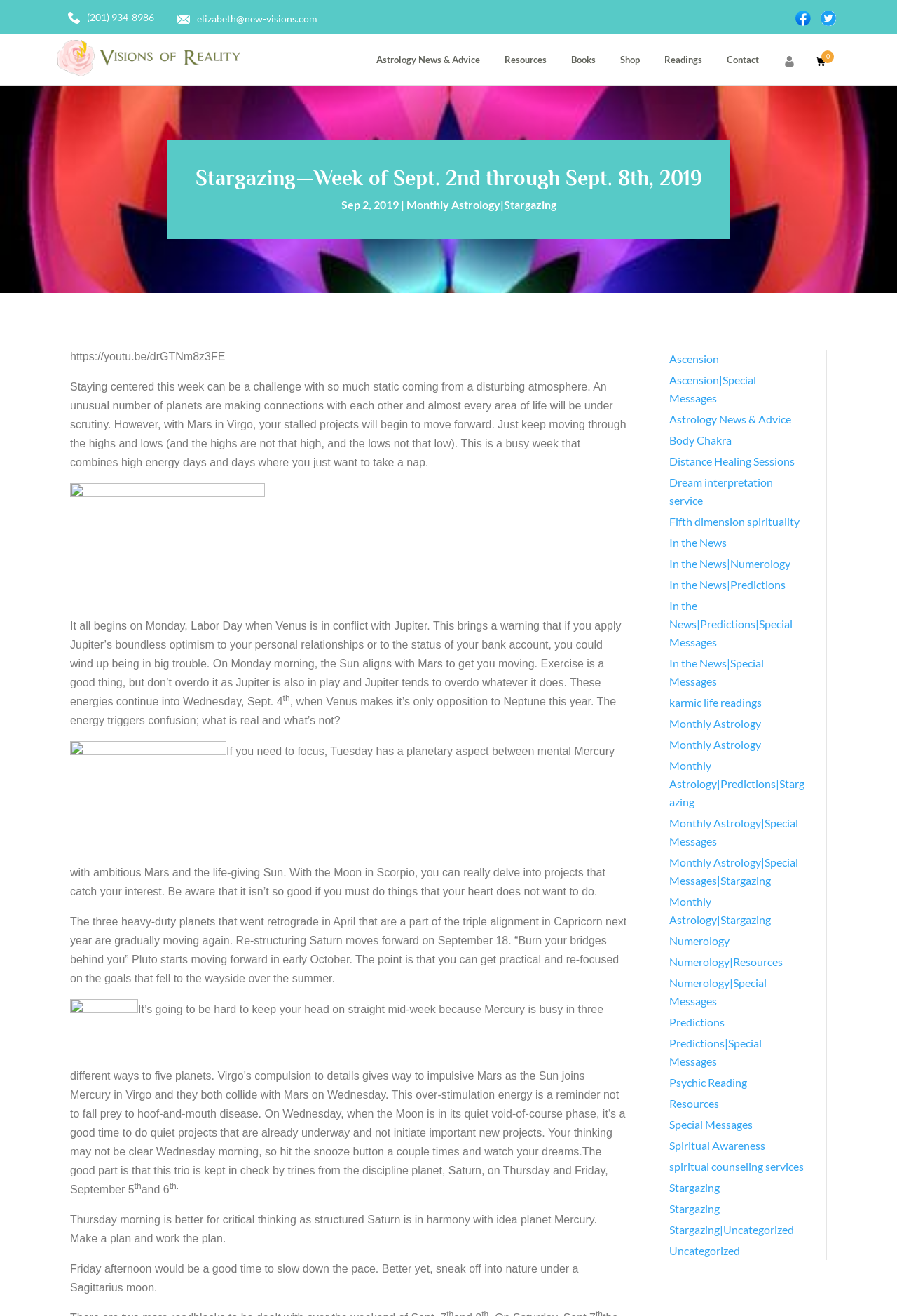Please answer the following question using a single word or phrase: 
How many links are there on this webpage?

43